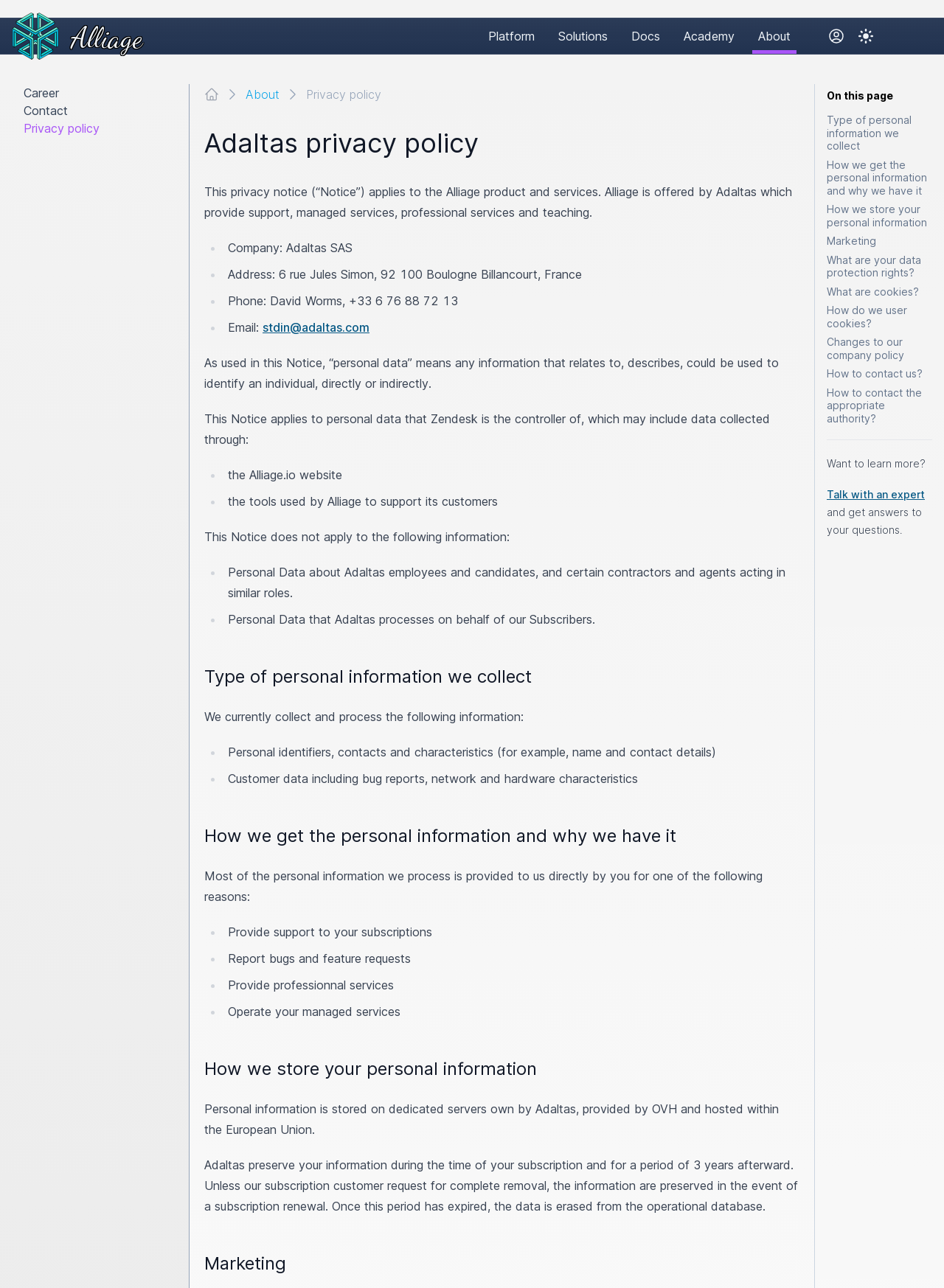Reply to the question with a single word or phrase:
What is the company name?

Adaltas SAS